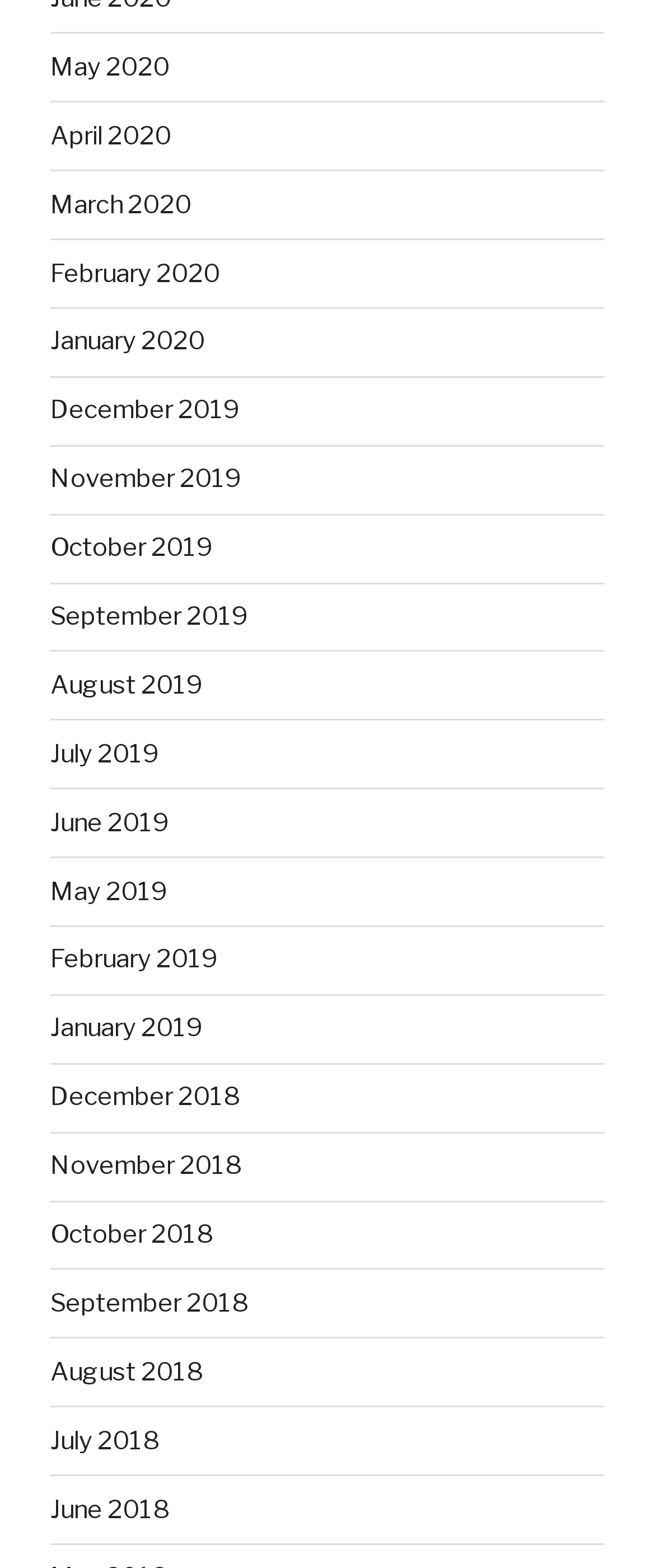What is the earliest month listed?
Your answer should be a single word or phrase derived from the screenshot.

June 2018